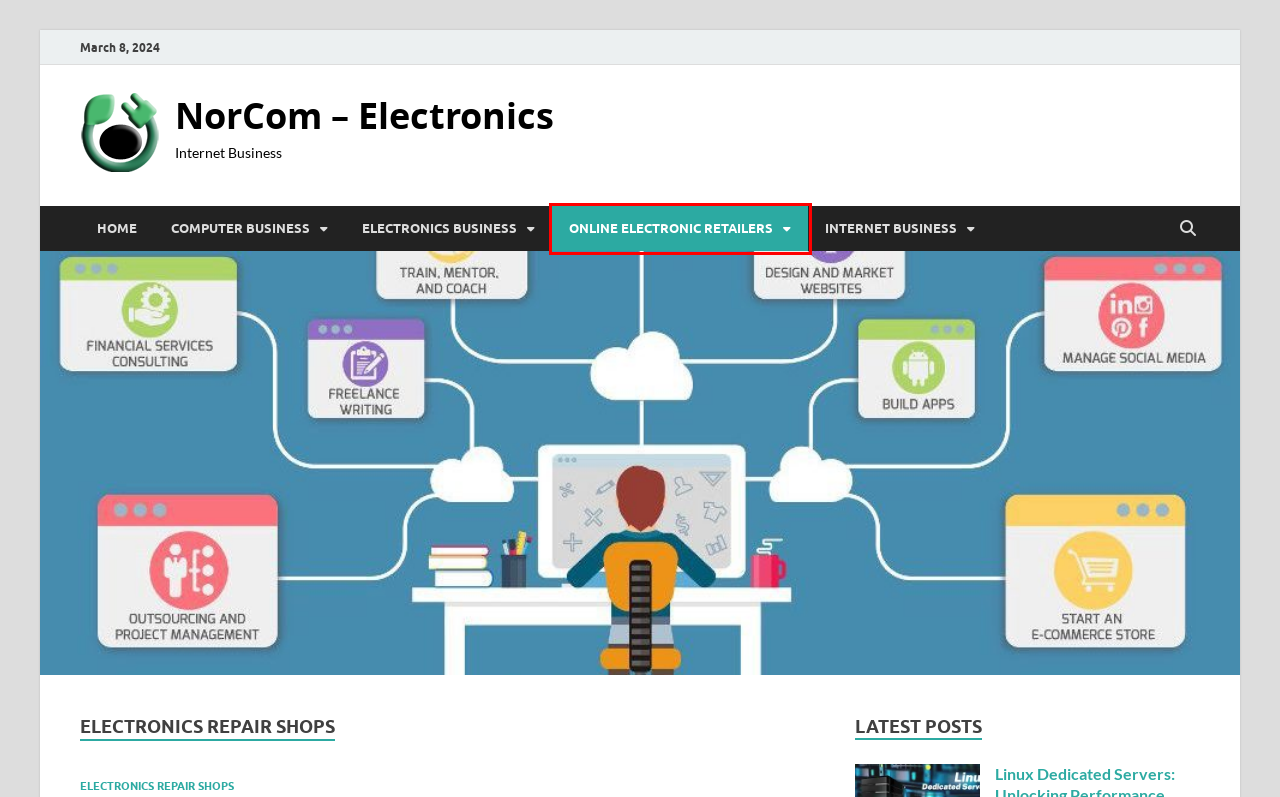After examining the screenshot of a webpage with a red bounding box, choose the most accurate webpage description that corresponds to the new page after clicking the element inside the red box. Here are the candidates:
A. Linux Dedicated Servers: Unlocking Performance, Security, and Flexibility | NorCom - Electronics
B. norcom-electronics.com
C. Electronics Repair Centers | NorCom - Electronics
D. ELECTRONICS BUSINESS | NorCom - Electronics
E. Homemade Electronics | NorCom - Electronics
F. ONLINE ELECTRONIC RETAILERS | NorCom - Electronics
G. INTERNET BUSINESS | NorCom - Electronics
H. COMPUTER BUSINESS | NorCom - Electronics

F